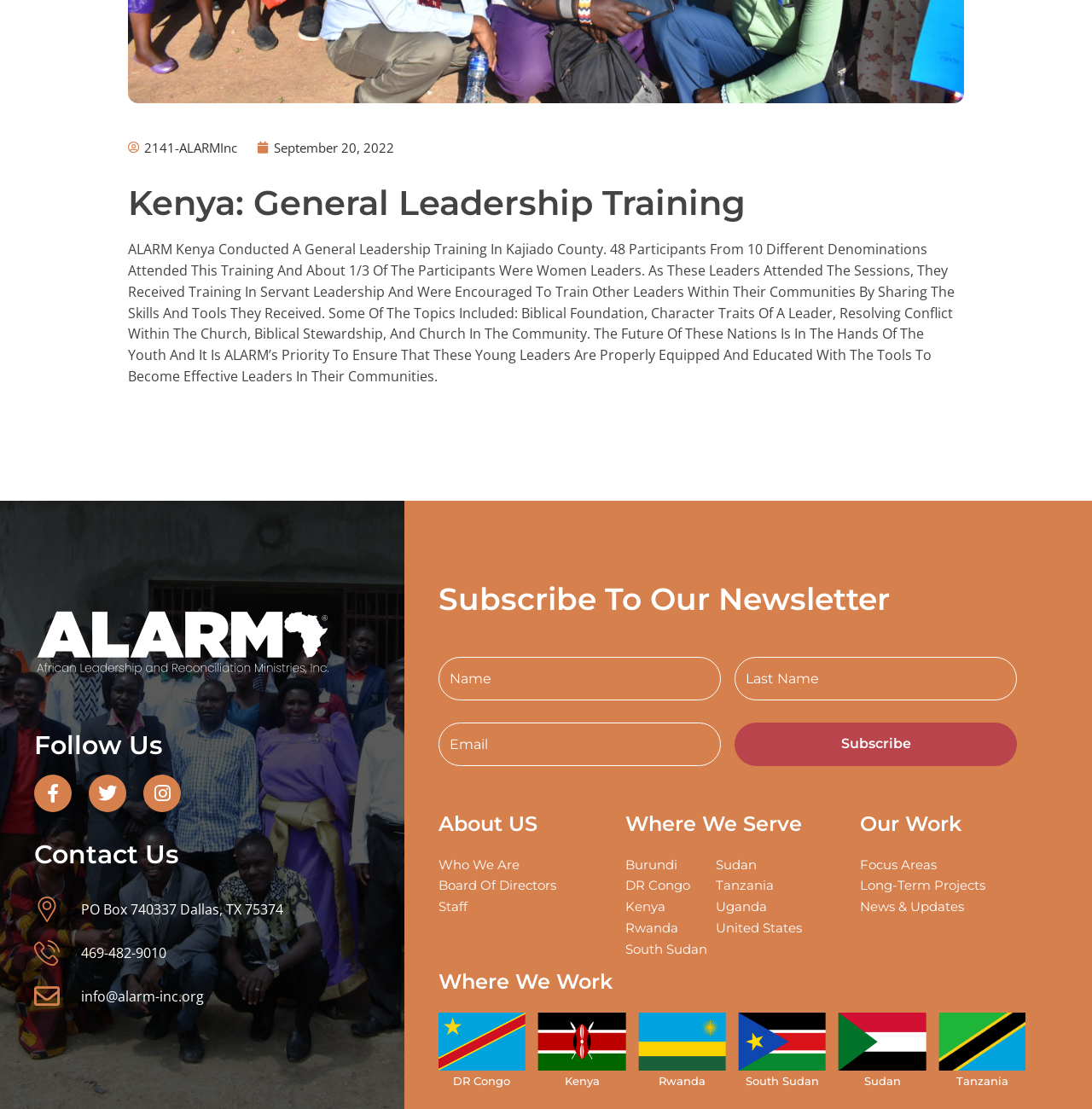Based on the element description, predict the bounding box coordinates (top-left x, top-left y, bottom-right x, bottom-right y) for the UI element in the screenshot: 2141-ALARMInc

[0.117, 0.124, 0.217, 0.143]